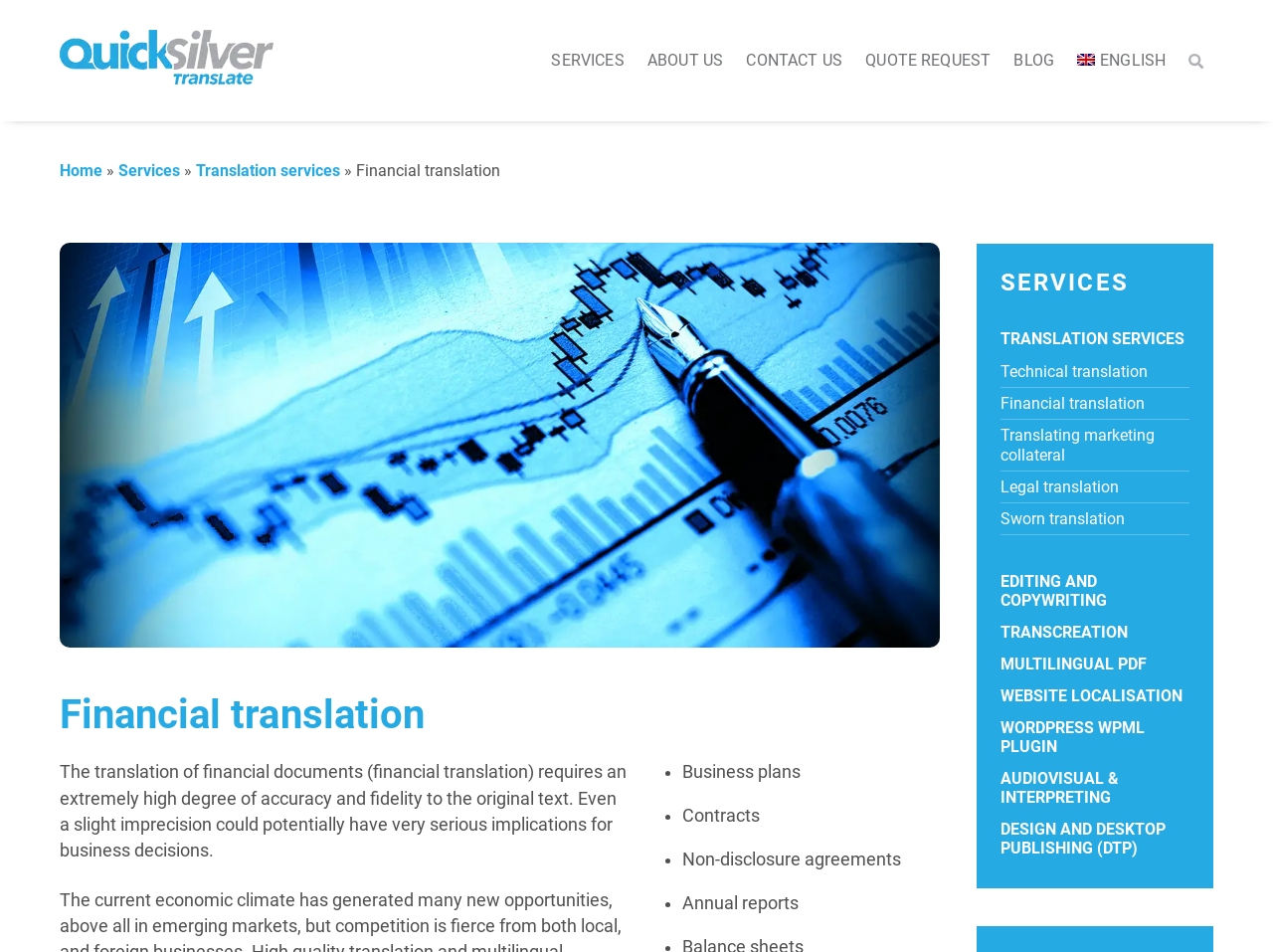Locate the bounding box coordinates of the clickable area to execute the instruction: "Request a quote". Provide the coordinates as four float numbers between 0 and 1, represented as [left, top, right, bottom].

[0.672, 0.04, 0.786, 0.087]